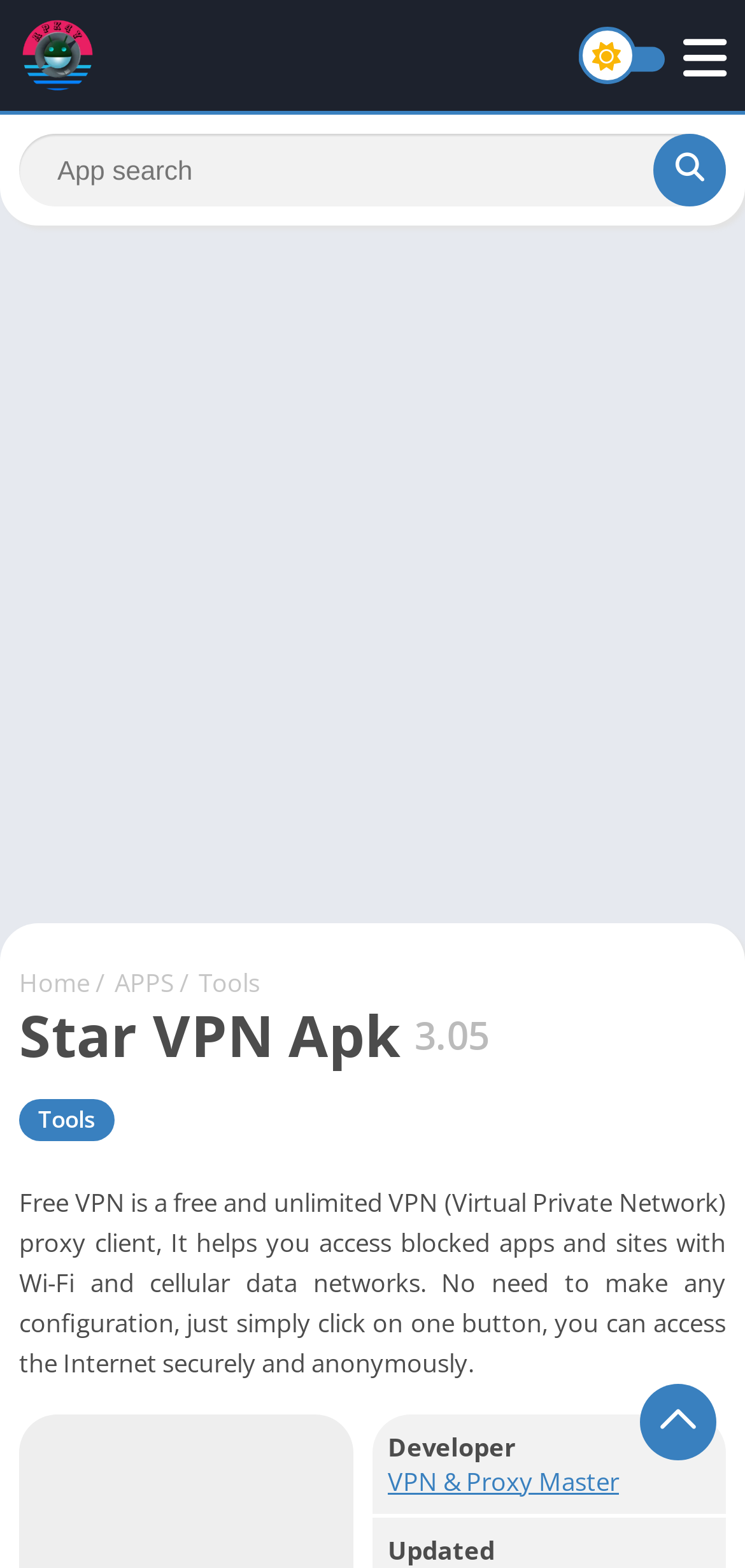What type of data networks does the VPN app support? Based on the image, give a response in one word or a short phrase.

Wi-Fi and cellular